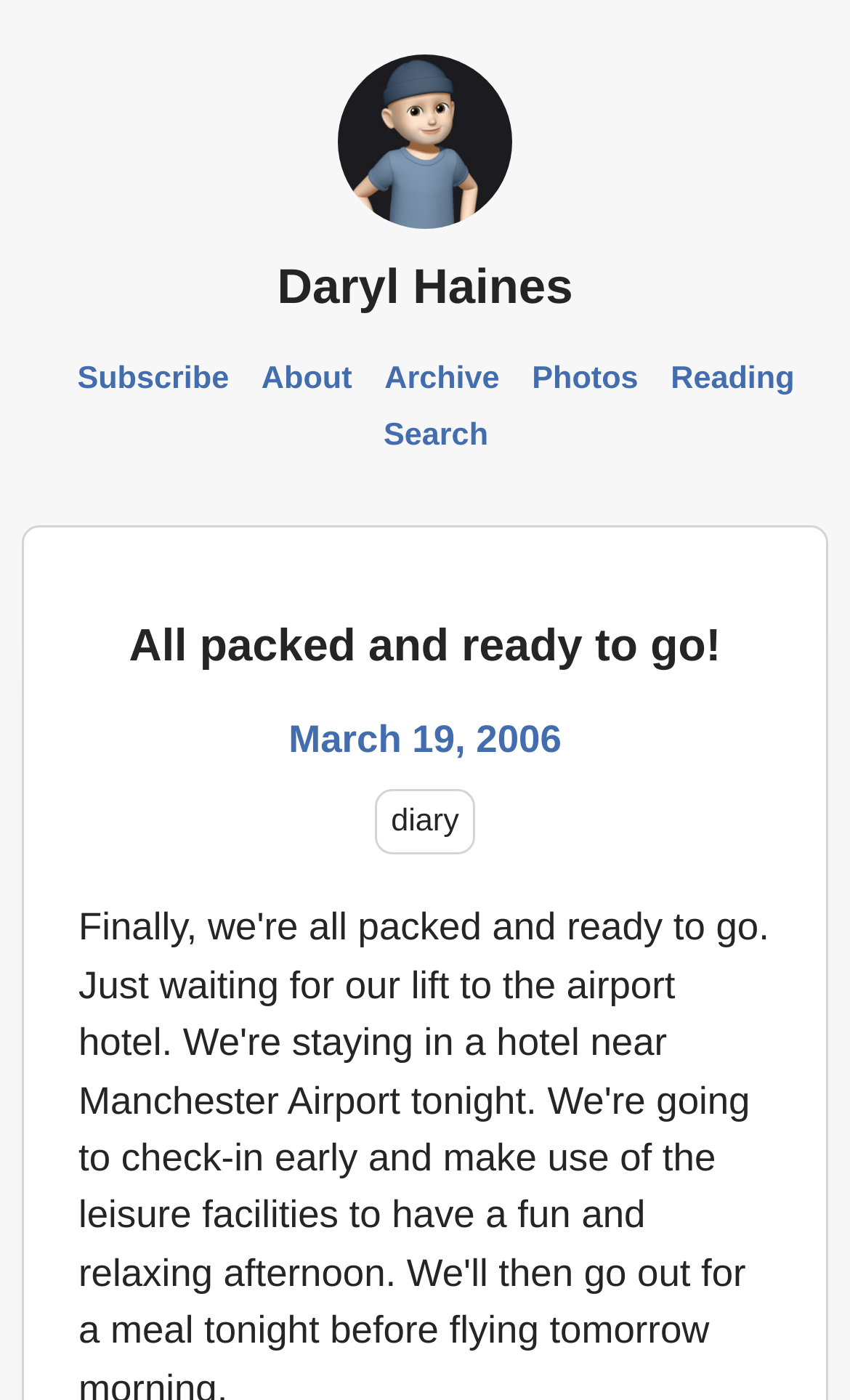Please determine the bounding box coordinates of the section I need to click to accomplish this instruction: "visit Daryl Haines' homepage".

[0.397, 0.084, 0.603, 0.115]